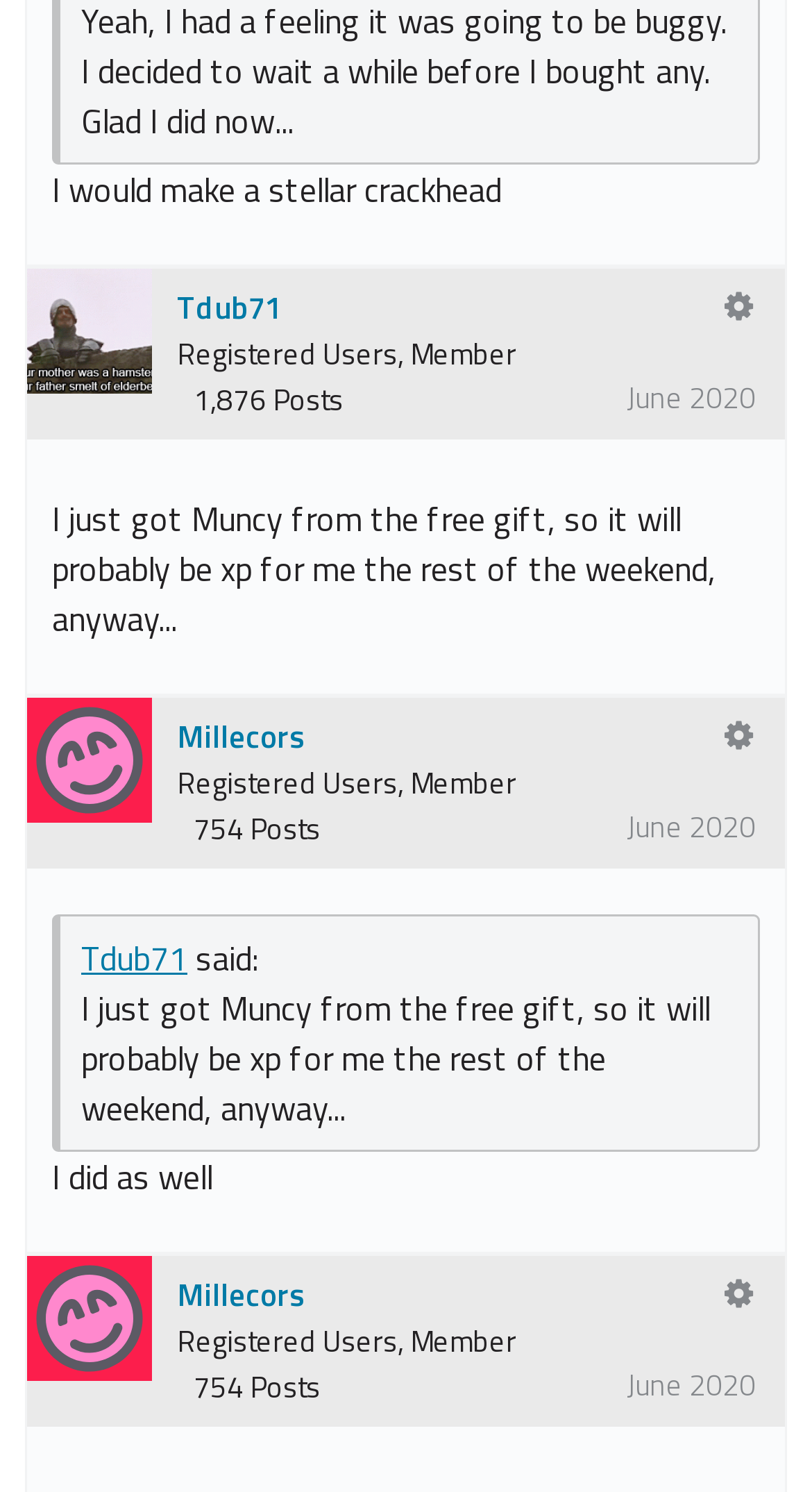Please determine the bounding box coordinates of the area that needs to be clicked to complete this task: 'View user profile of Tdub71'. The coordinates must be four float numbers between 0 and 1, formatted as [left, top, right, bottom].

[0.033, 0.179, 0.187, 0.288]